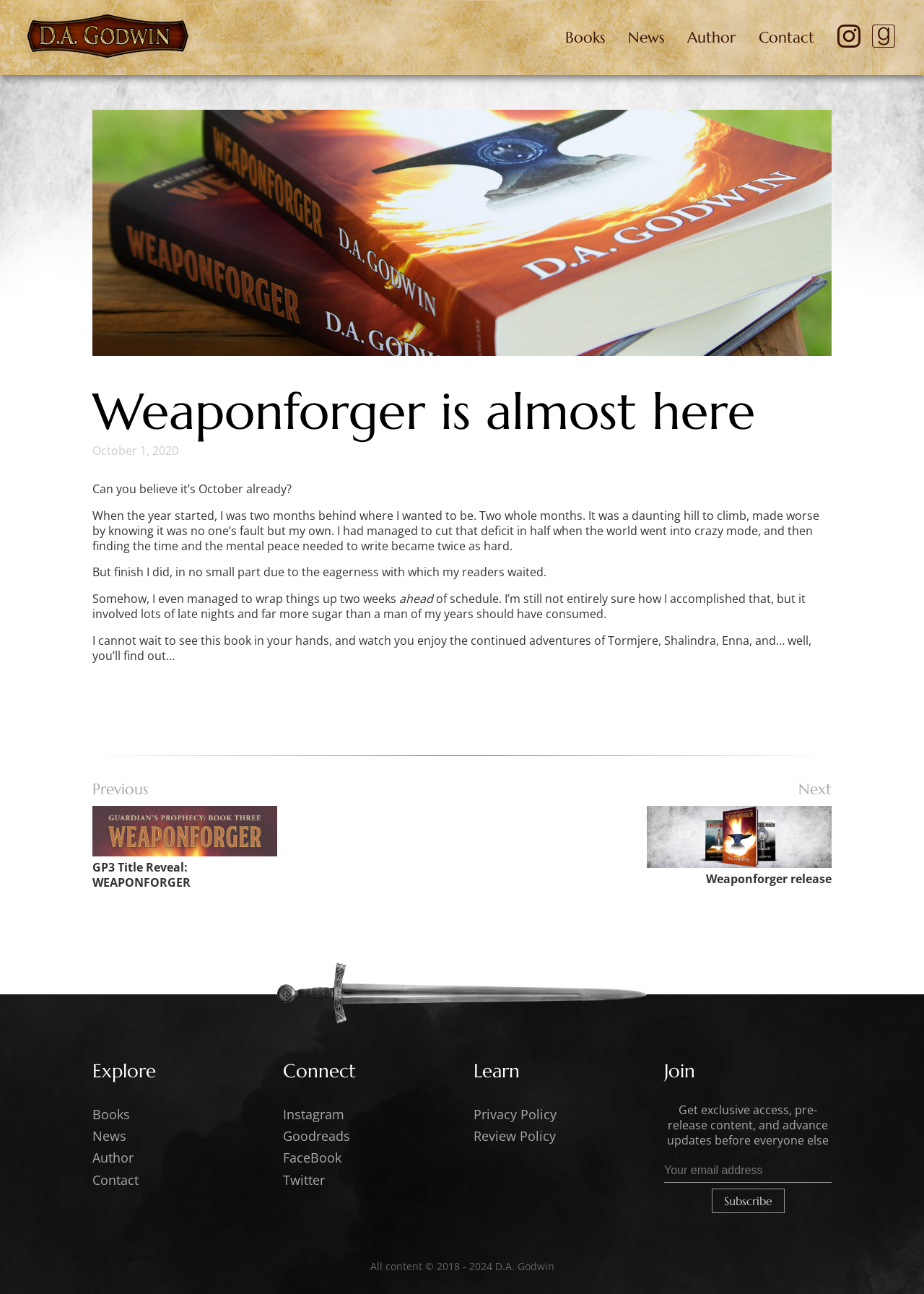What is the purpose of the textbox at the bottom of the page?
Refer to the image and offer an in-depth and detailed answer to the question.

I found a textbox at the bottom of the page with a label 'Your email address' and a button 'Subscribe', which suggests that the purpose of the textbox is to subscribe with an email address.